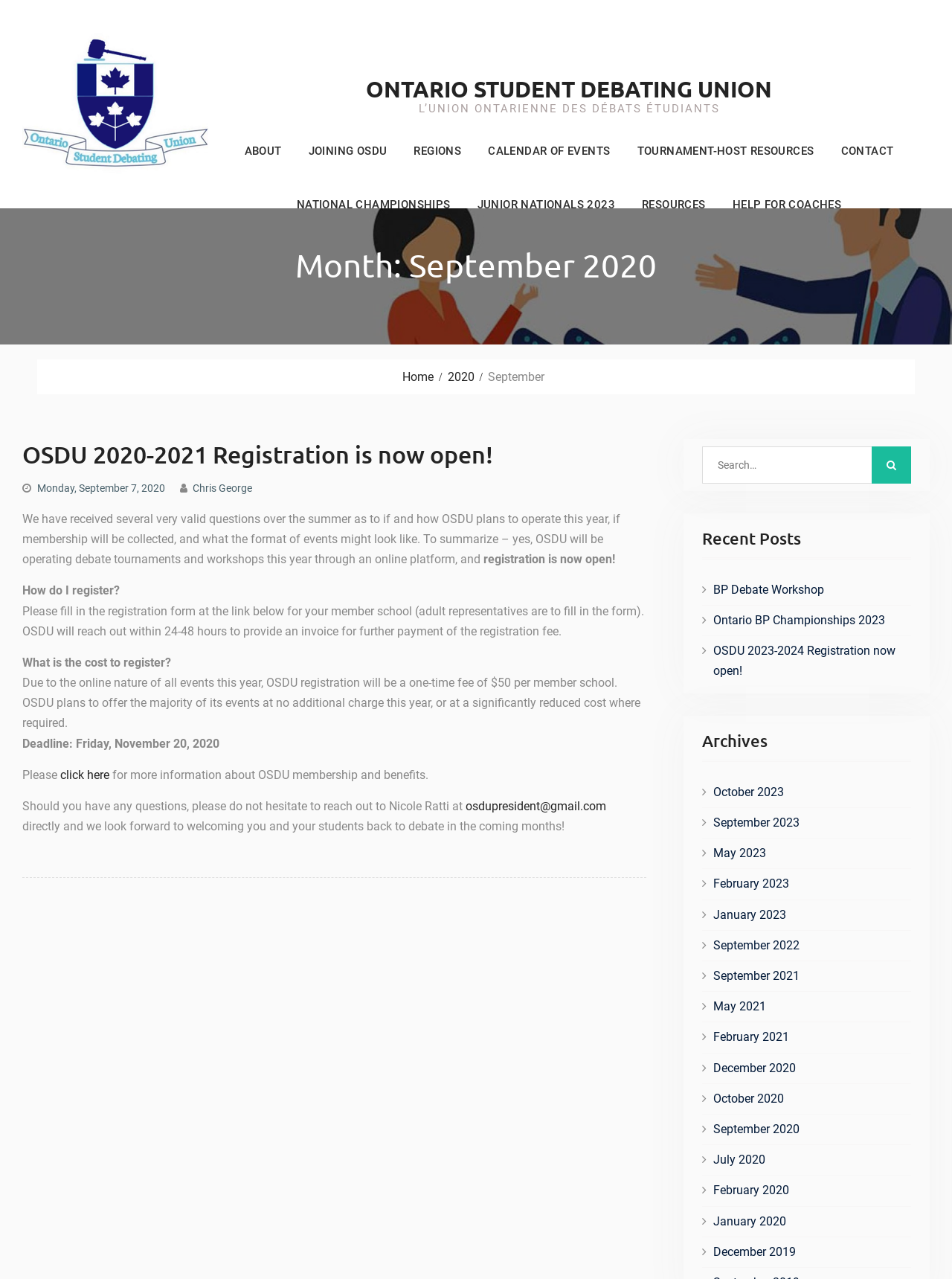Please locate the bounding box coordinates for the element that should be clicked to achieve the following instruction: "Click on the 'ABOUT' link". Ensure the coordinates are given as four float numbers between 0 and 1, i.e., [left, top, right, bottom].

[0.244, 0.097, 0.308, 0.139]